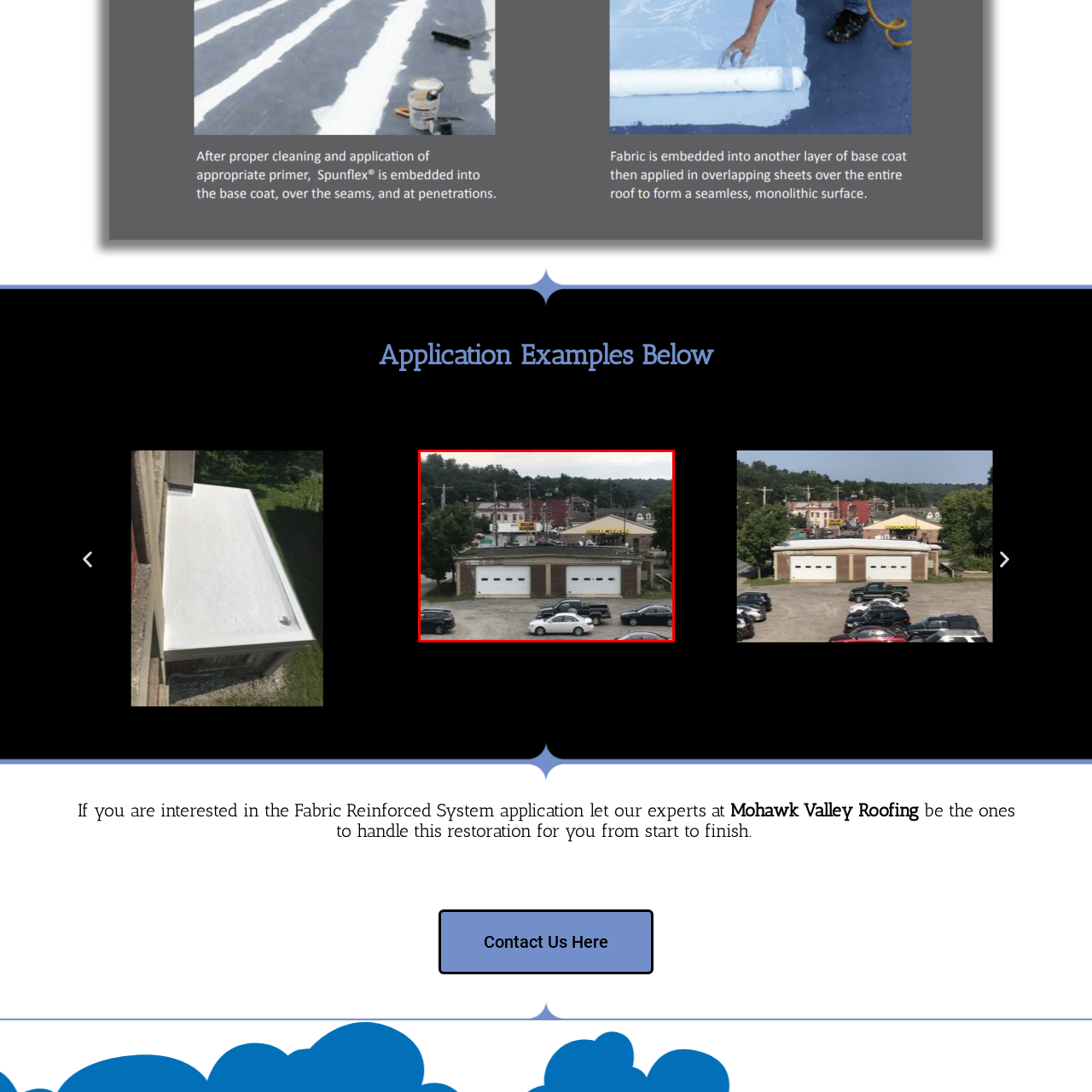Pay attention to the image encased in the red boundary and reply to the question using a single word or phrase:
What is the name of the store with a bright yellow sign?

Diner or restaurant